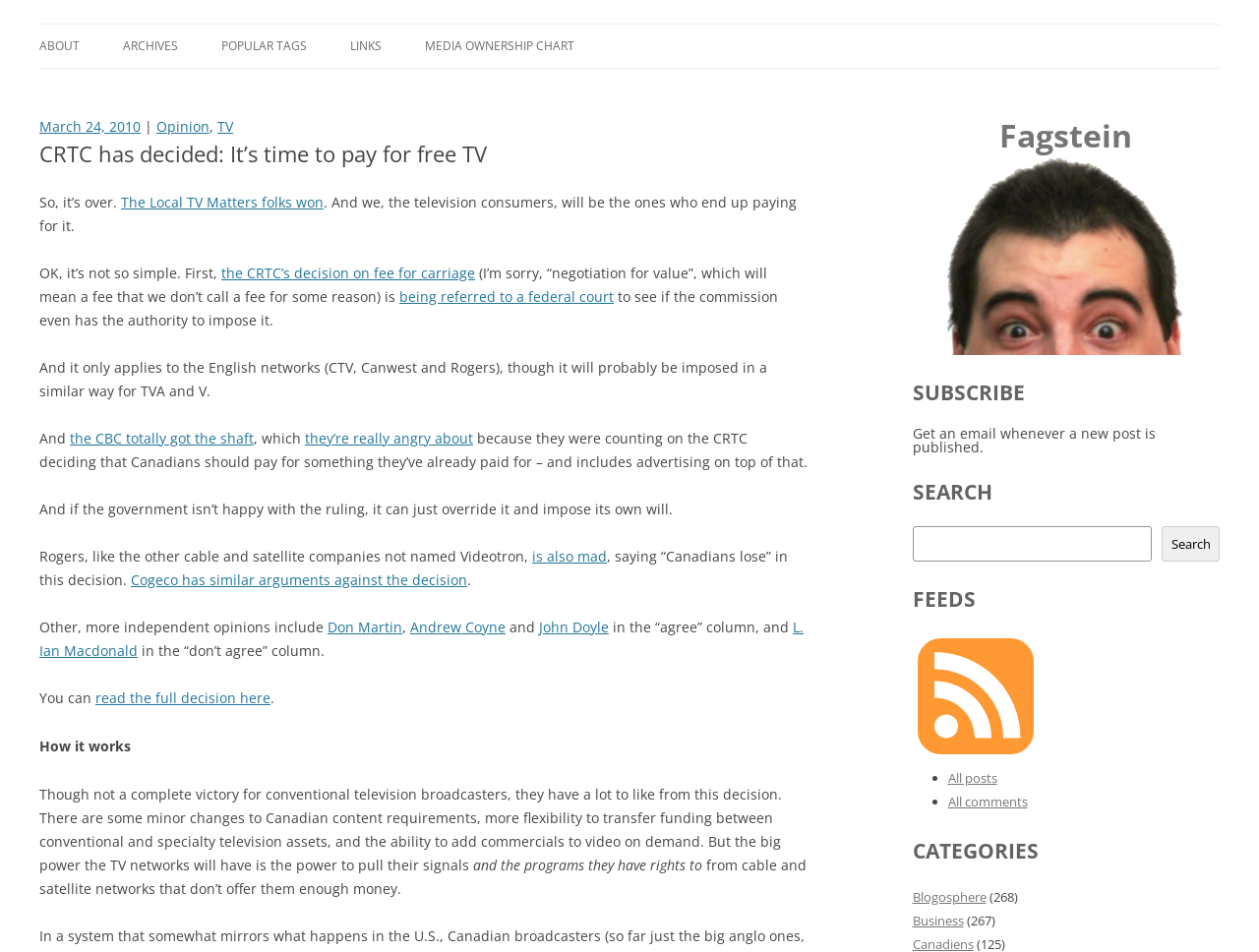What is the purpose of the 'SEARCH' function?
Look at the screenshot and respond with a single word or phrase.

To search the website